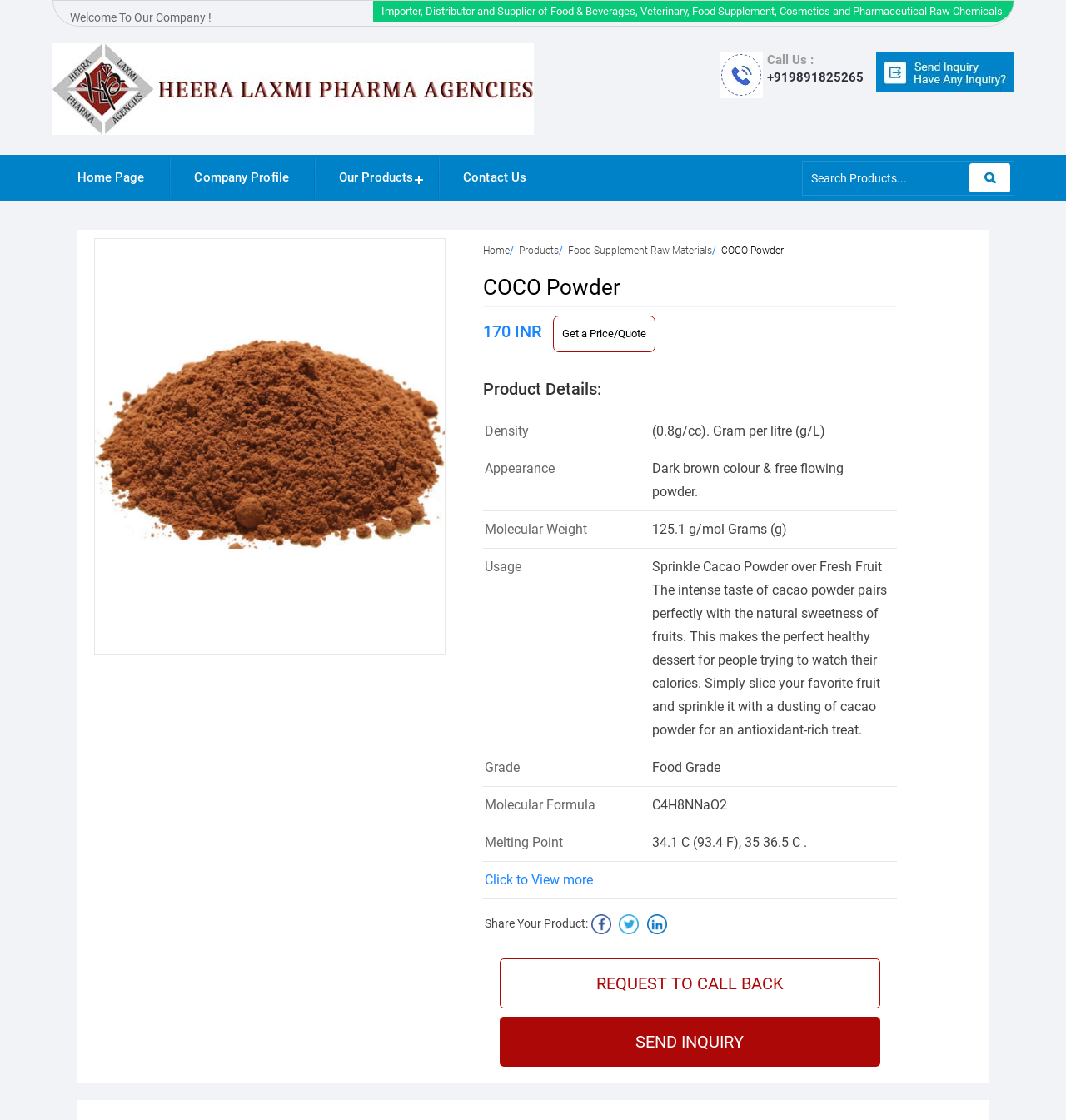Generate a thorough explanation of the webpage's elements.

This webpage is about Heera Laxmi Pharma Agencies, a supplier, wholesaler, and distributor of COCO Powder based in Delhi, India. At the top, there is a welcome message and a heading that describes the company's business. Below this, there is a logo of the company, Heera Laxmi Pharma Agencies, accompanied by a link to the company's homepage.

On the top-right corner, there is a call-to-action button with a phone number and a search bar where users can search for products. Below this, there is a navigation menu with links to the home page, company profile, products, and contact us.

The main content of the webpage is about COCO Powder, with a heading and a brief description. There is a list box on the left side that allows users to select products, with COCO Powder being one of the options. Below this, there are links to related products and categories.

The product details section provides information about COCO Powder, including its density, appearance, molecular weight, usage, grade, molecular formula, and melting point. There is also a link to view more details about the product.

At the bottom of the page, there are social media links and a call-to-action button to request a call back or send an inquiry. Overall, the webpage is well-organized and easy to navigate, with clear headings and concise text that provides detailed information about COCO Powder and Heera Laxmi Pharma Agencies.